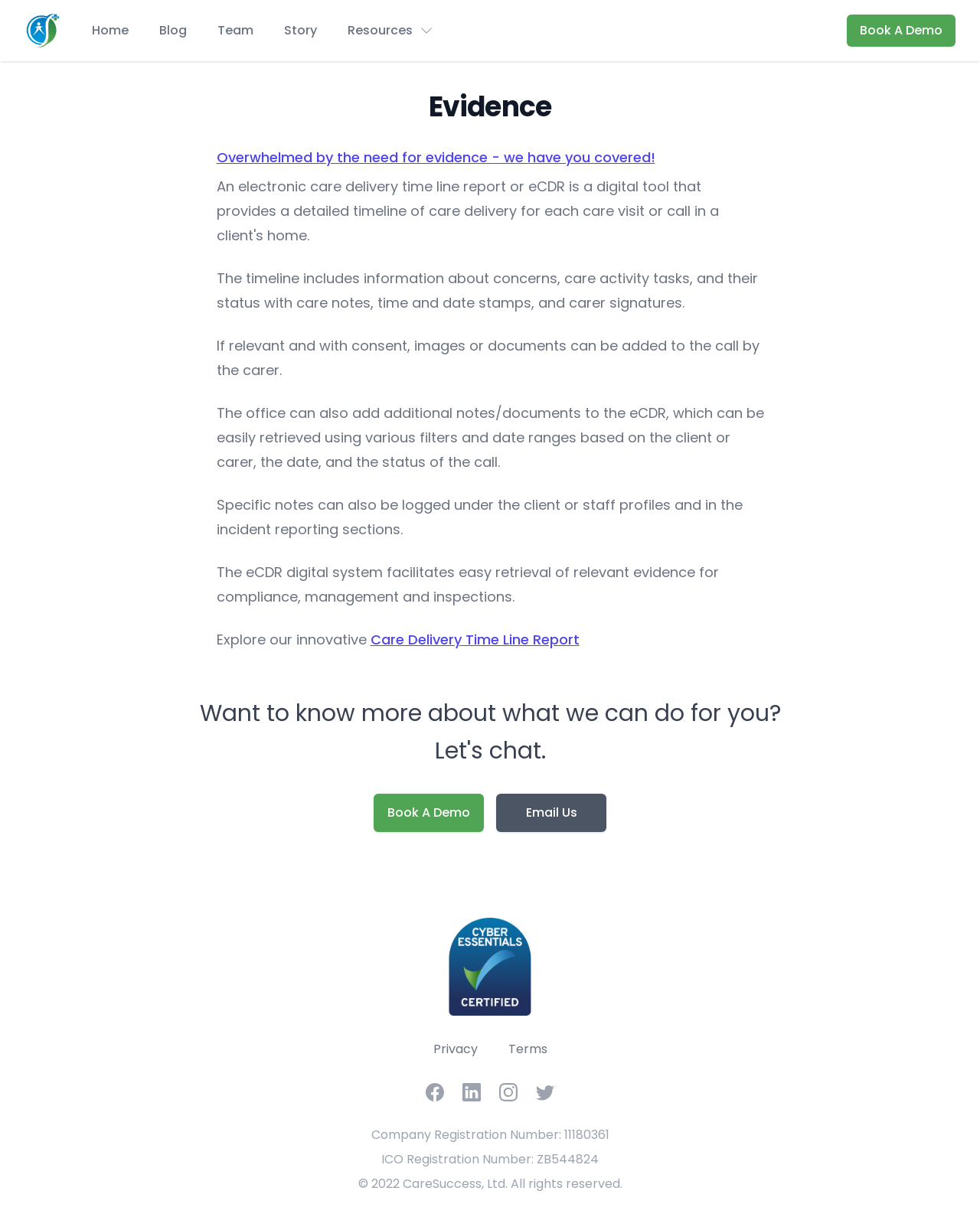Please give a one-word or short phrase response to the following question: 
What is the name of the company?

CareSuccess